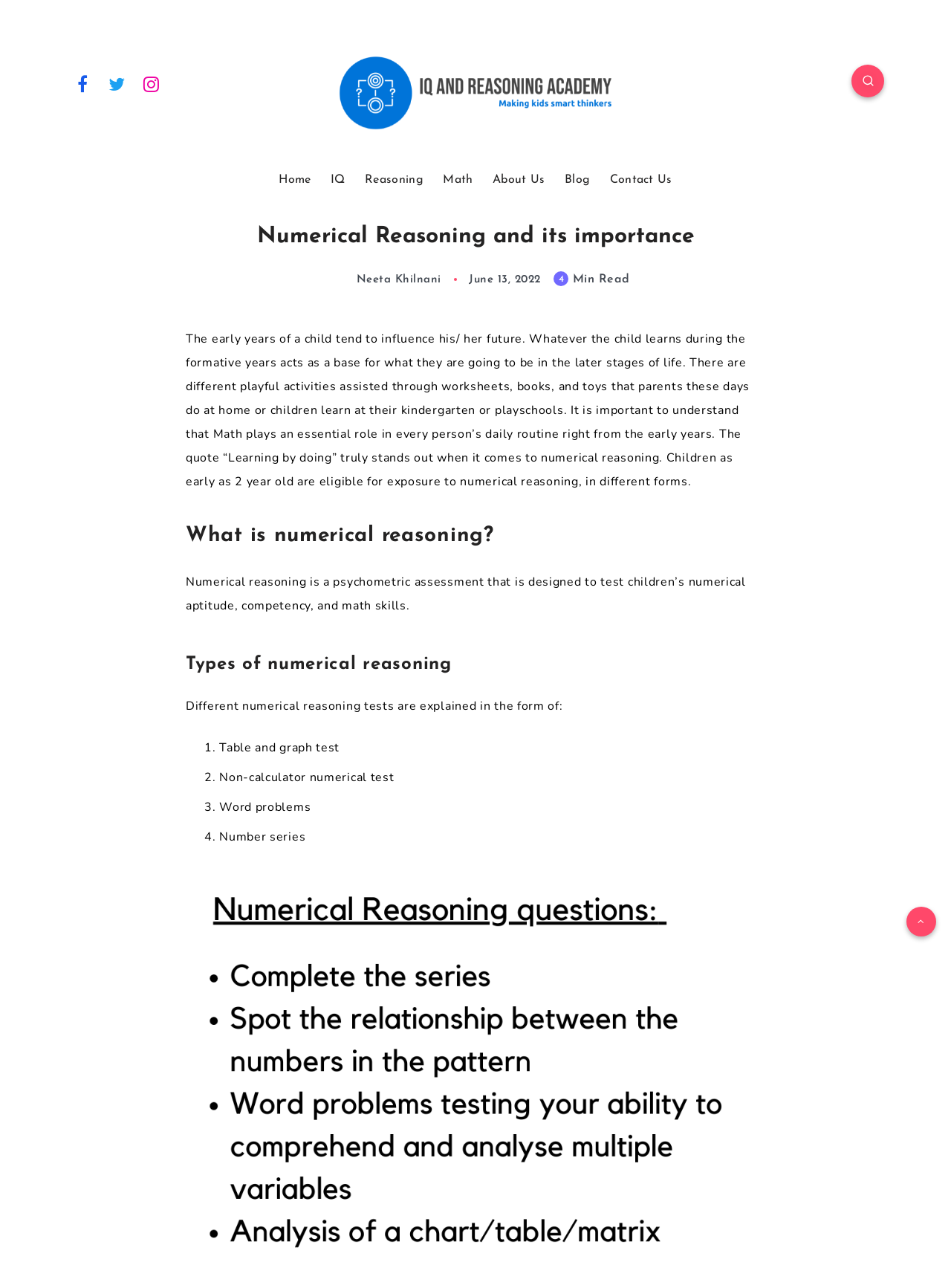What is the fourth type of numerical reasoning test?
Please answer the question with a detailed response using the information from the screenshot.

I found the fourth type of numerical reasoning test by looking at the list marker '4.' and the static text element with the text 'Number series' which is located below the heading 'Types of numerical reasoning'.